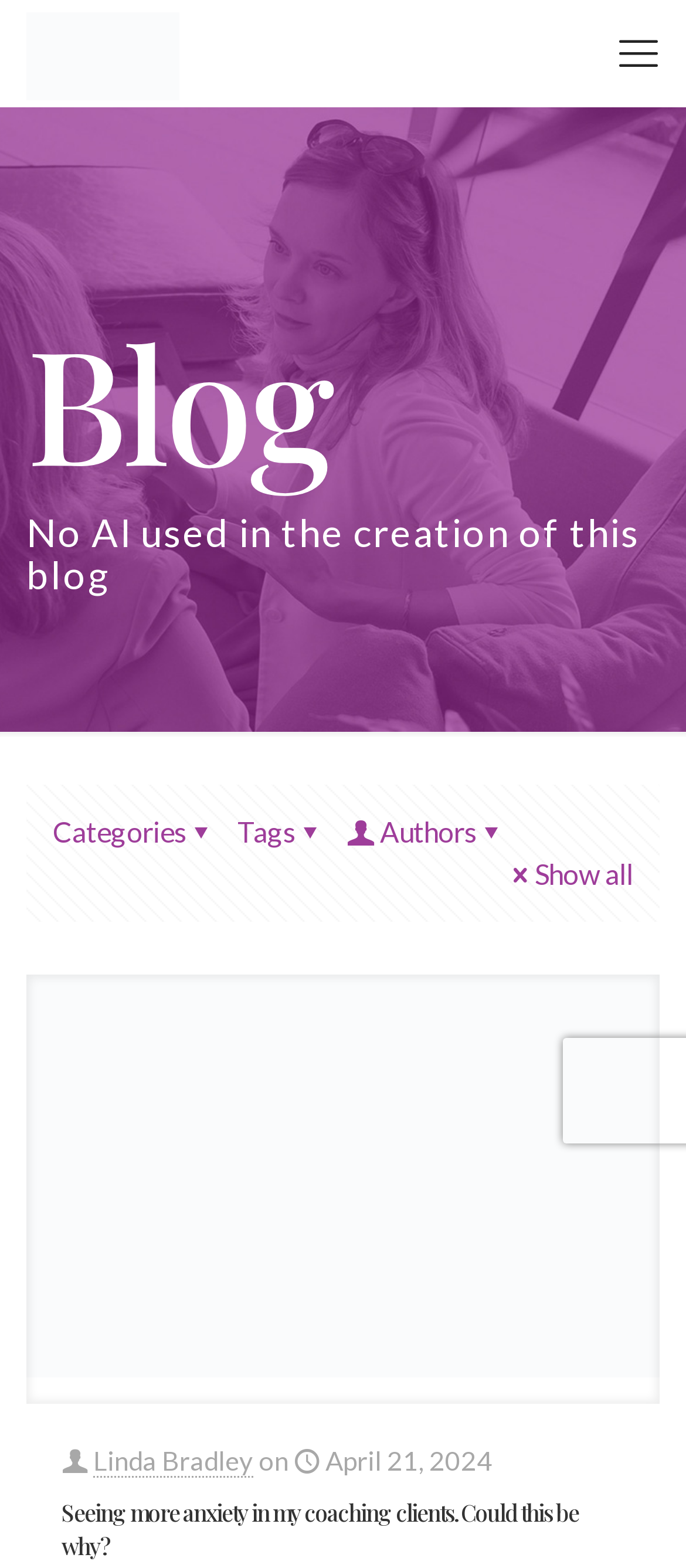Please identify the bounding box coordinates of the element that needs to be clicked to perform the following instruction: "Open mobile menu".

[0.887, 0.015, 0.974, 0.053]